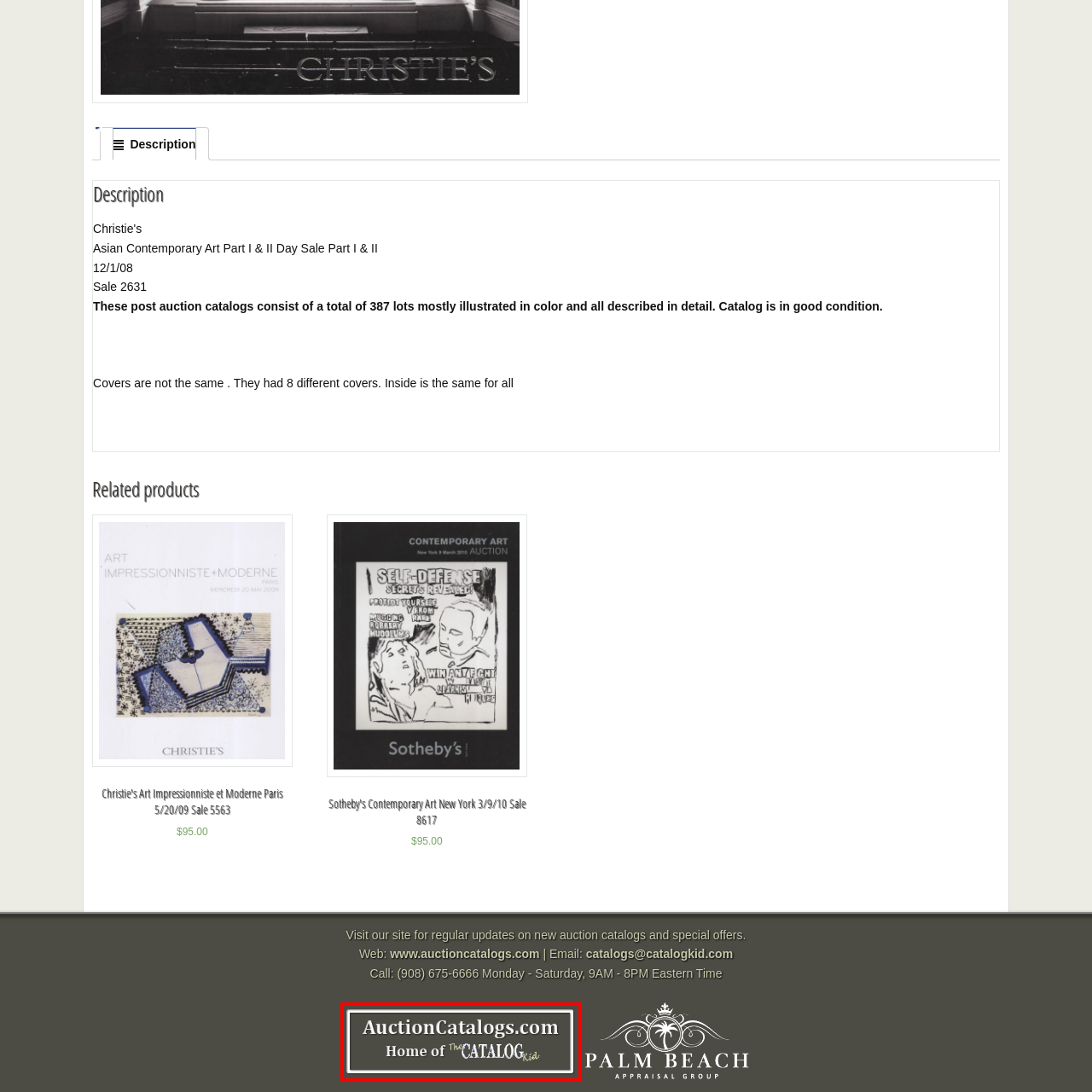What is the focus of the website AuctionCatalogs.com?
Focus on the image section enclosed by the red bounding box and answer the question thoroughly.

The caption states that the name of the website is prominently displayed at the top, indicating its focus on auction catalogs, which suggests that the website is primarily concerned with providing information and resources related to auction catalogs.